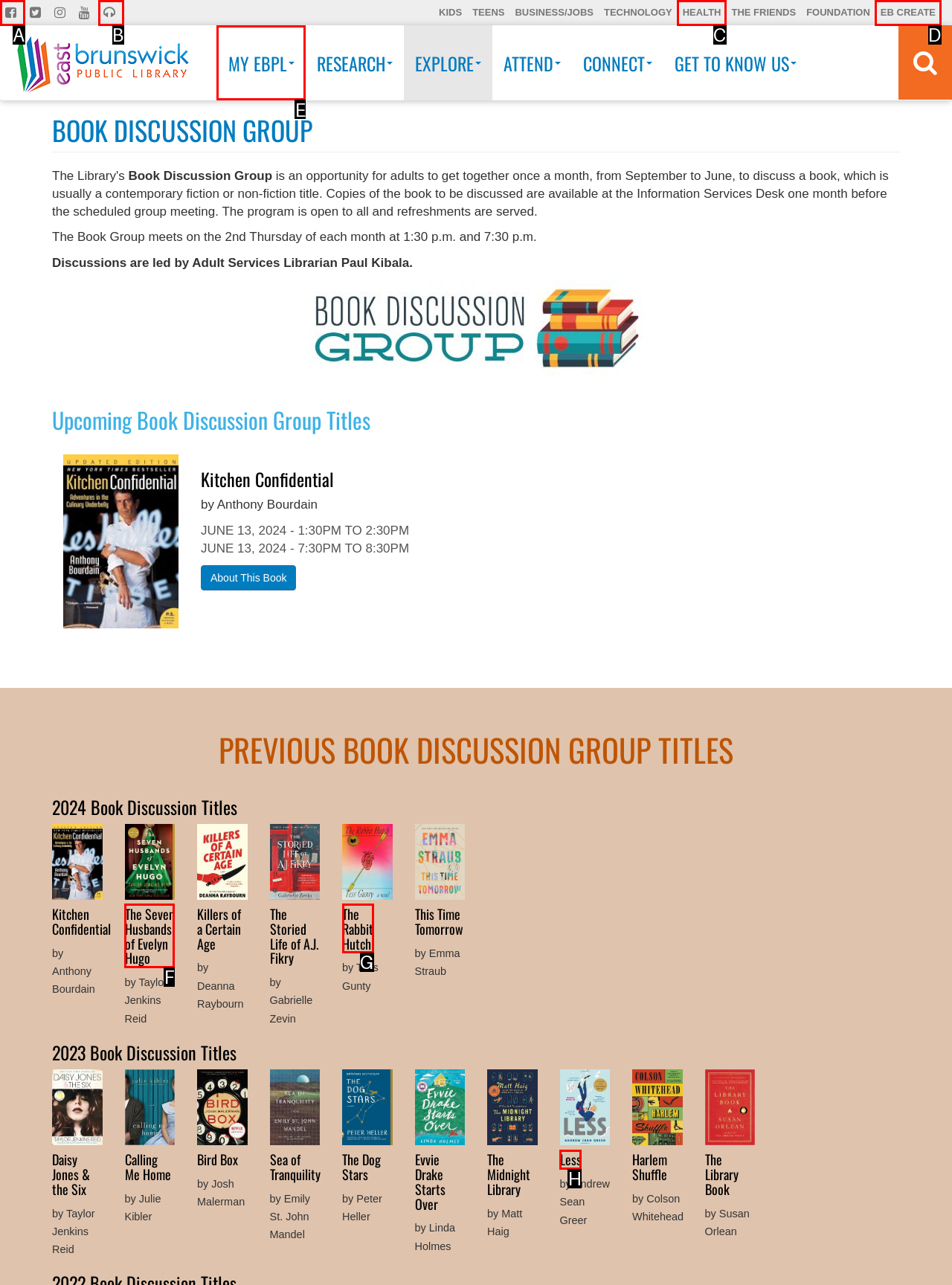Indicate which HTML element you need to click to complete the task: Click on the 'MY EBPL' link. Provide the letter of the selected option directly.

E